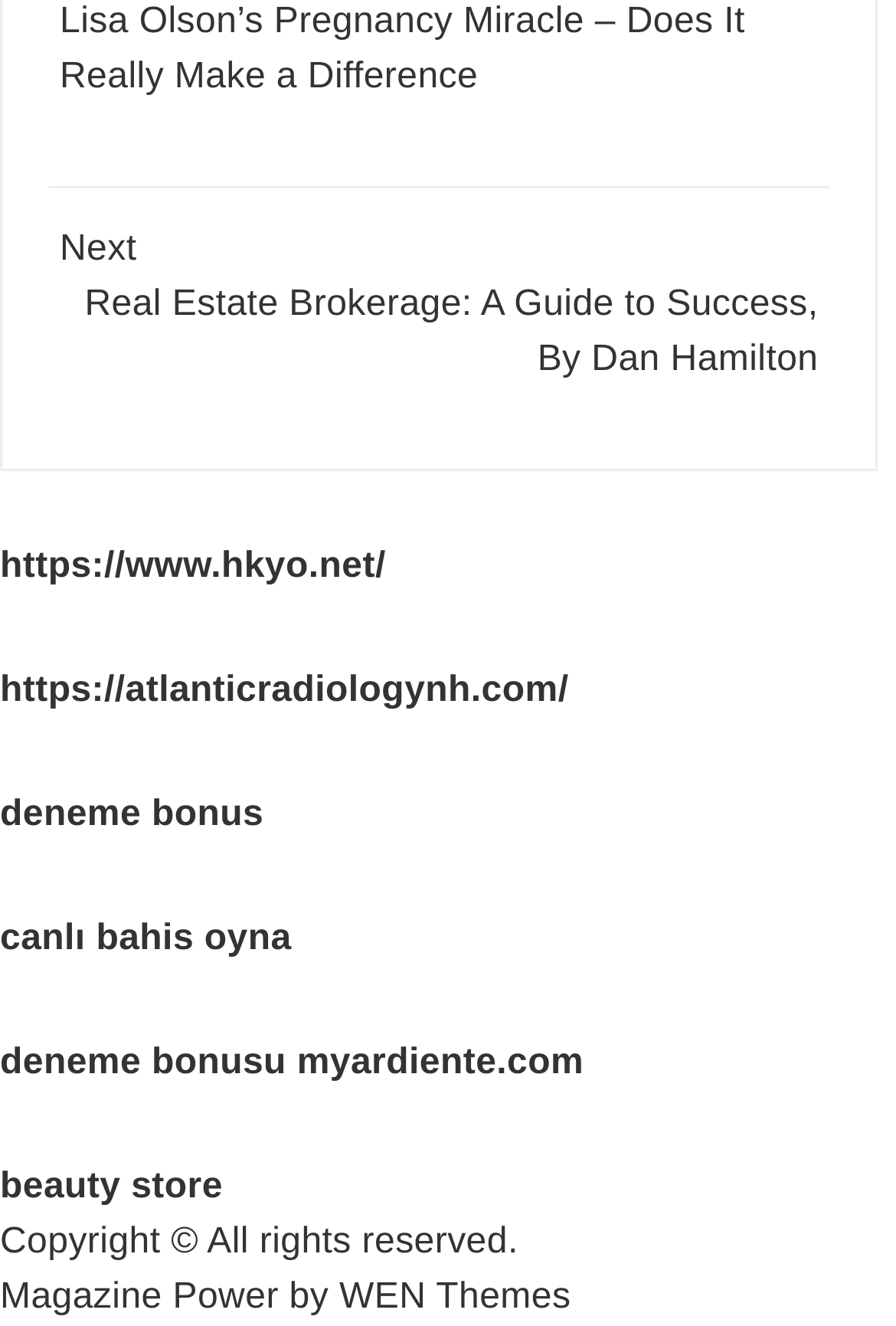Locate the bounding box for the described UI element: "WEN Themes". Ensure the coordinates are four float numbers between 0 and 1, formatted as [left, top, right, bottom].

[0.379, 0.964, 0.637, 0.994]